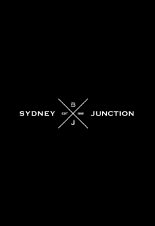Offer an in-depth caption for the image.

The image features the logo of "Sydney Junction," prominently displayed against a black background. The design includes the words "SYDNEY" and "JUNCTION," separated by a stylized letter "B" and "J," creating a cross symbol. This logo suggests an establishment that likely has a focus on hospitality or local services, possibly in a metropolitan area. The minimalist aesthetic of the logo, combined with the modern font, conveys a contemporary image, aligning with urban branding trends.